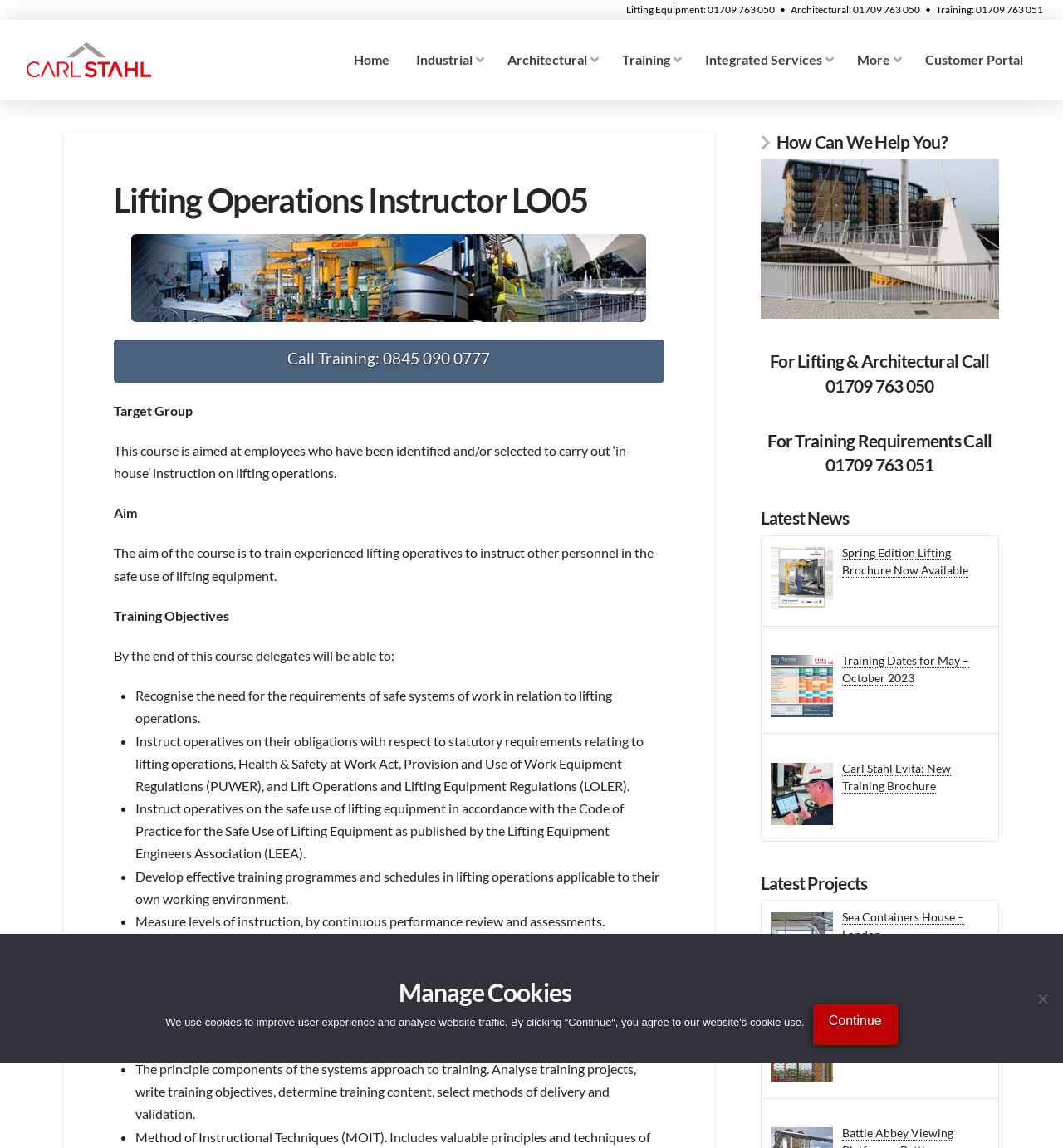Please locate the bounding box coordinates of the element that should be clicked to achieve the given instruction: "Call the training number".

[0.107, 0.296, 0.625, 0.333]